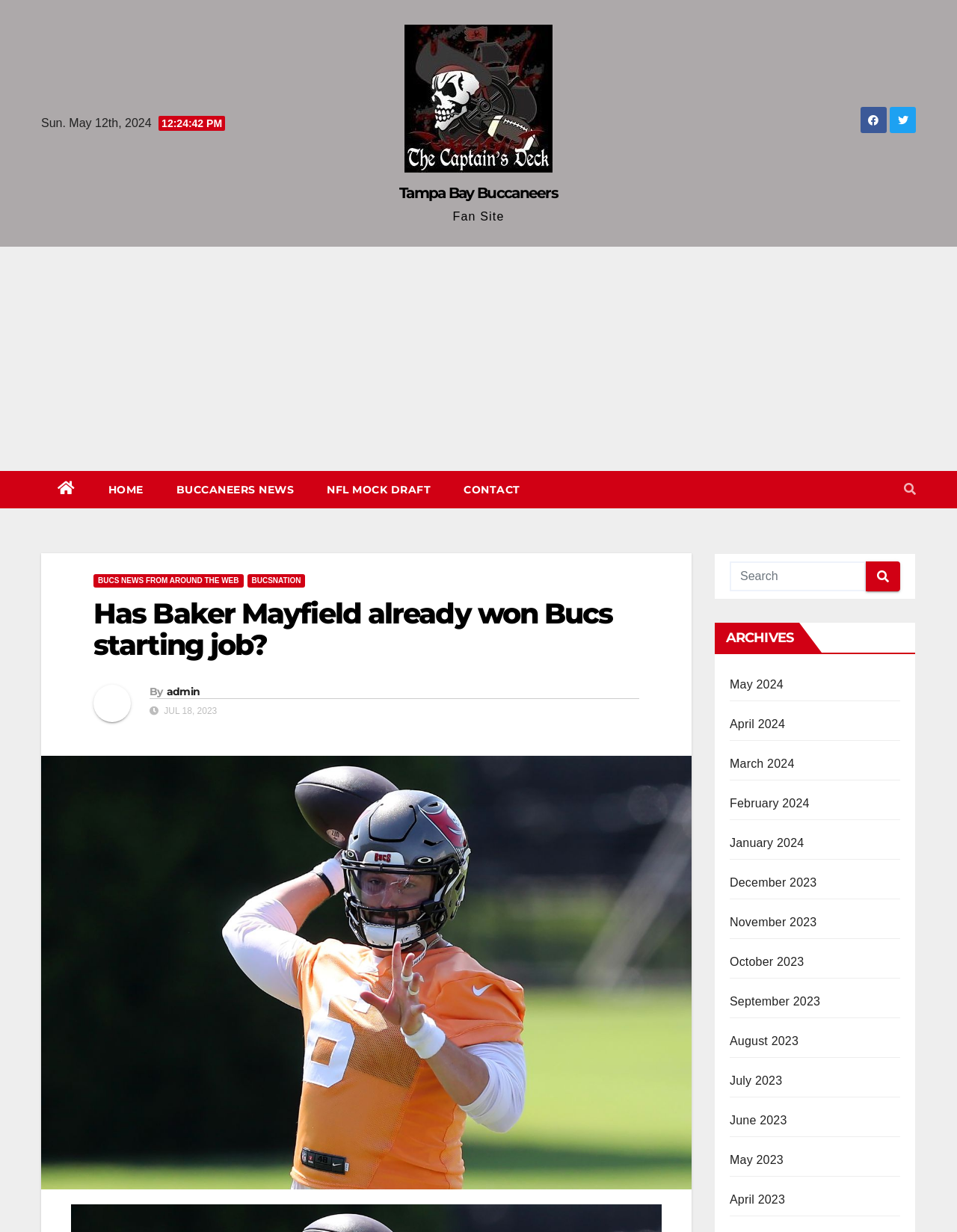What is the date of the article?
Refer to the image and provide a detailed answer to the question.

I found the date of the article by looking at the static text element that says 'JUL 18, 2023' which is located below the heading 'Has Baker Mayfield already won Bucs starting job?'.